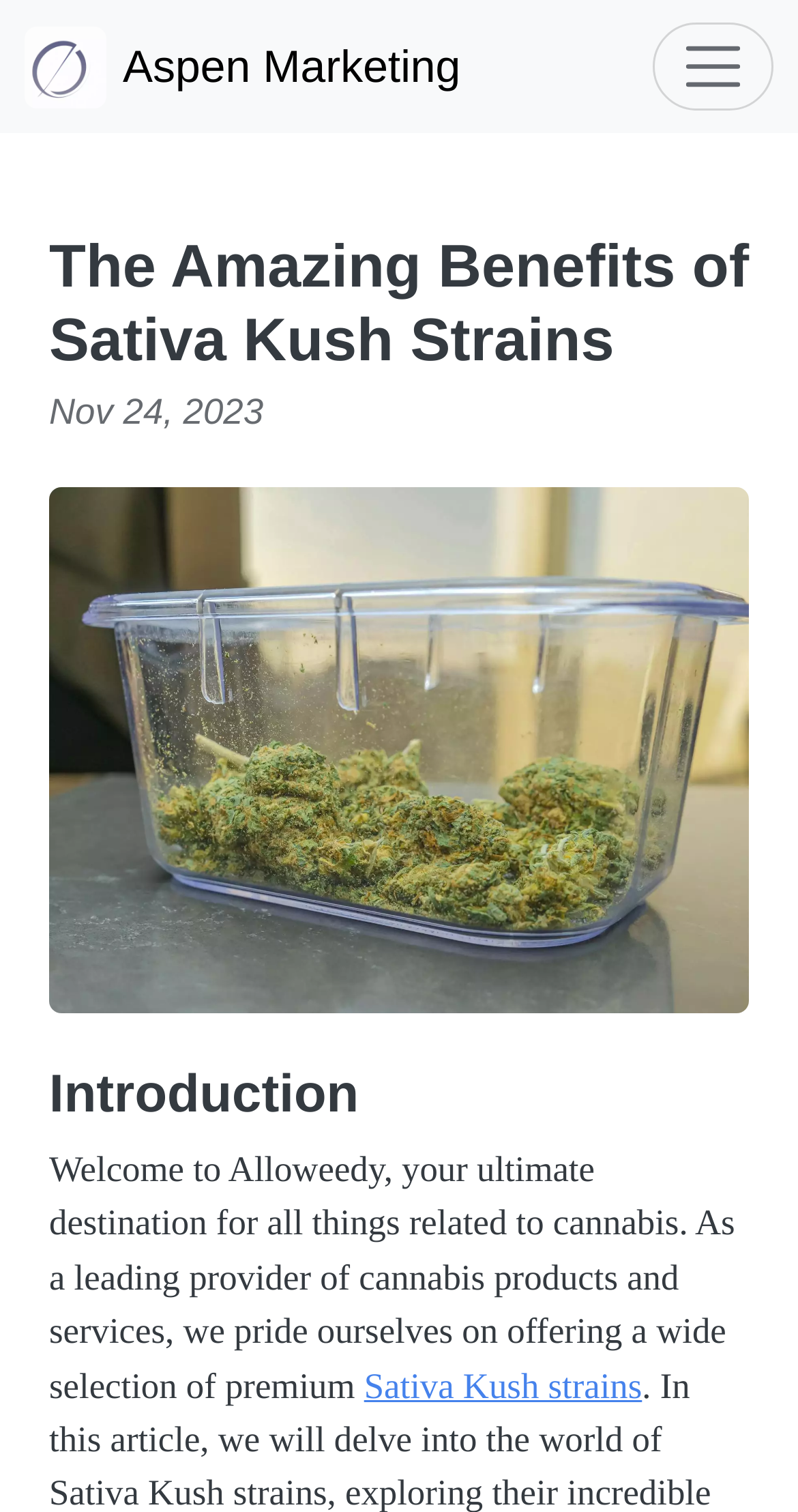Please determine the main heading text of this webpage.

The Amazing Benefits of Sativa Kush Strains